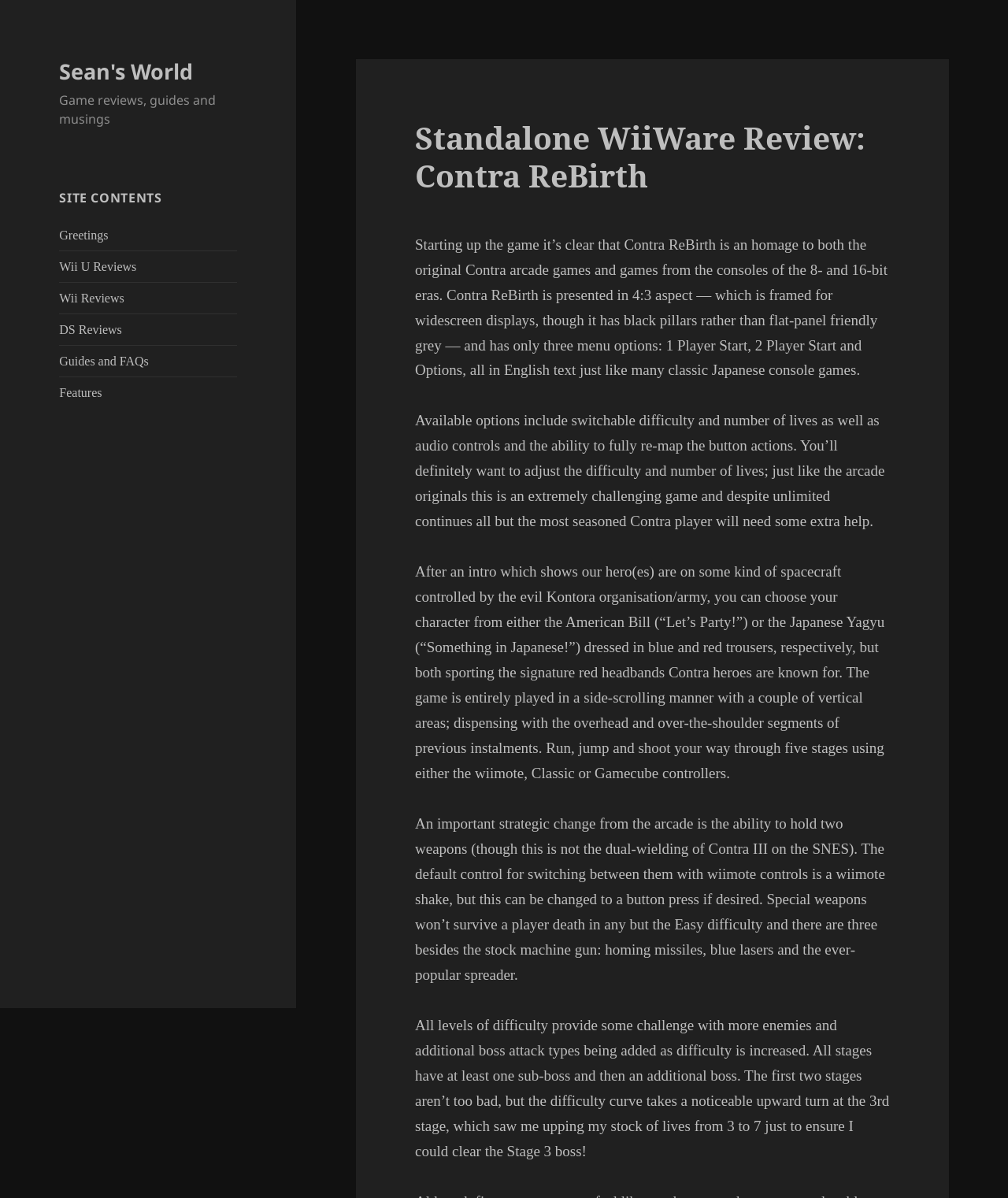Find the bounding box of the UI element described as follows: "Features".

[0.059, 0.322, 0.101, 0.333]